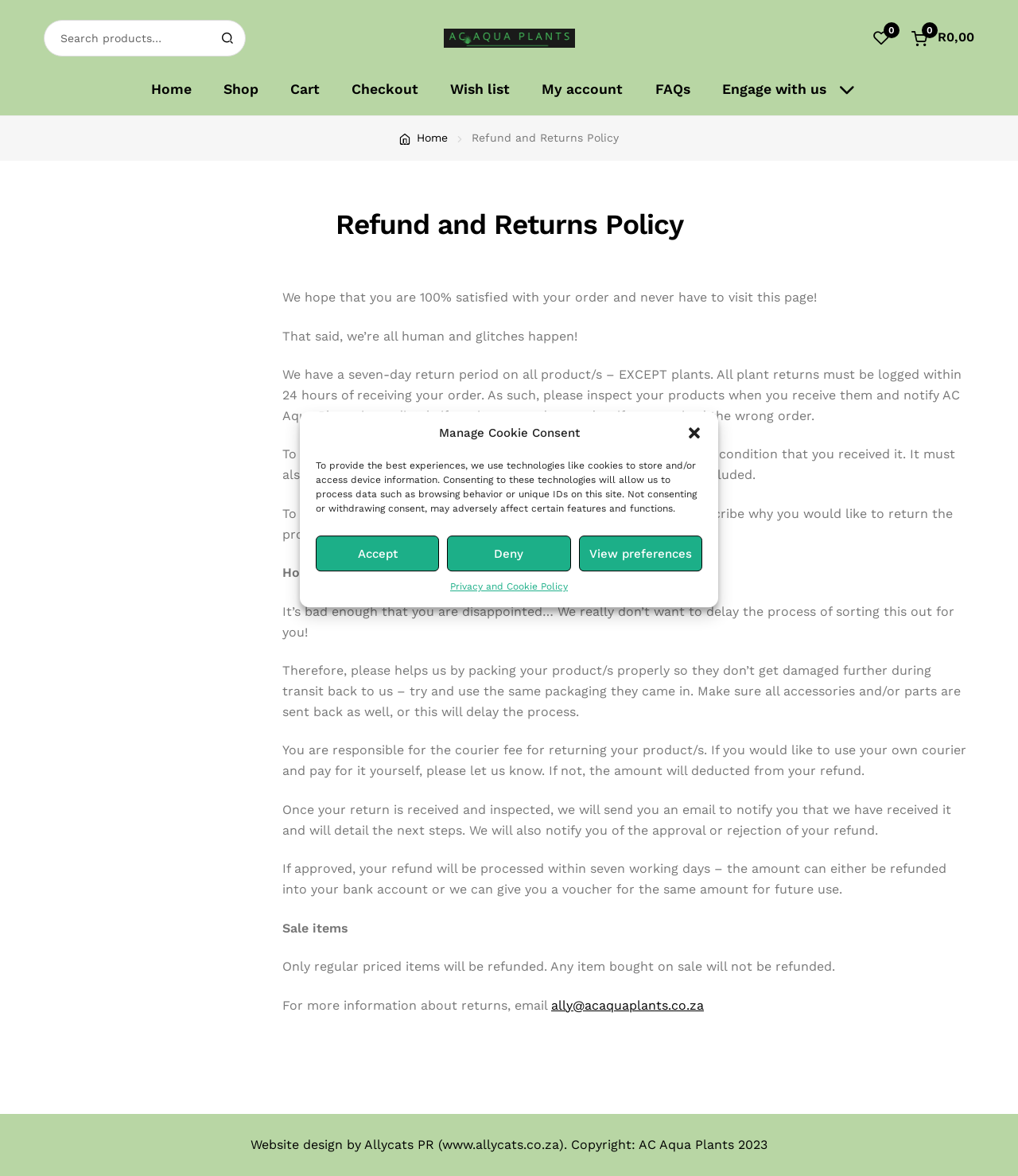Find and provide the bounding box coordinates for the UI element described with: "Privacy and Cookie Policy".

[0.442, 0.493, 0.558, 0.506]